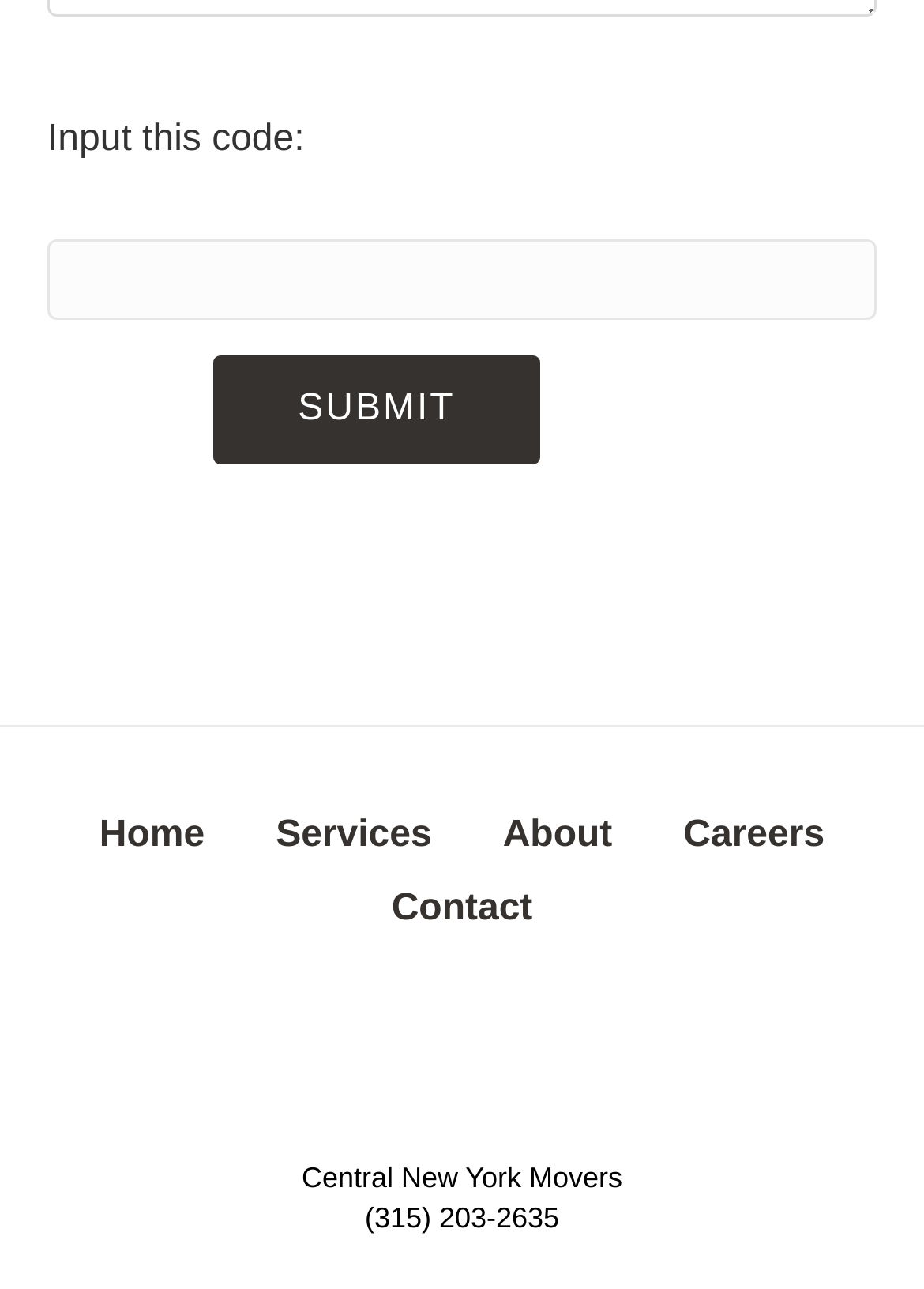Could you please study the image and provide a detailed answer to the question:
What is the purpose of the 'Submit' button?

The 'Submit' button is located below the textbox, suggesting that it is used to submit the code input by the user into the textbox.